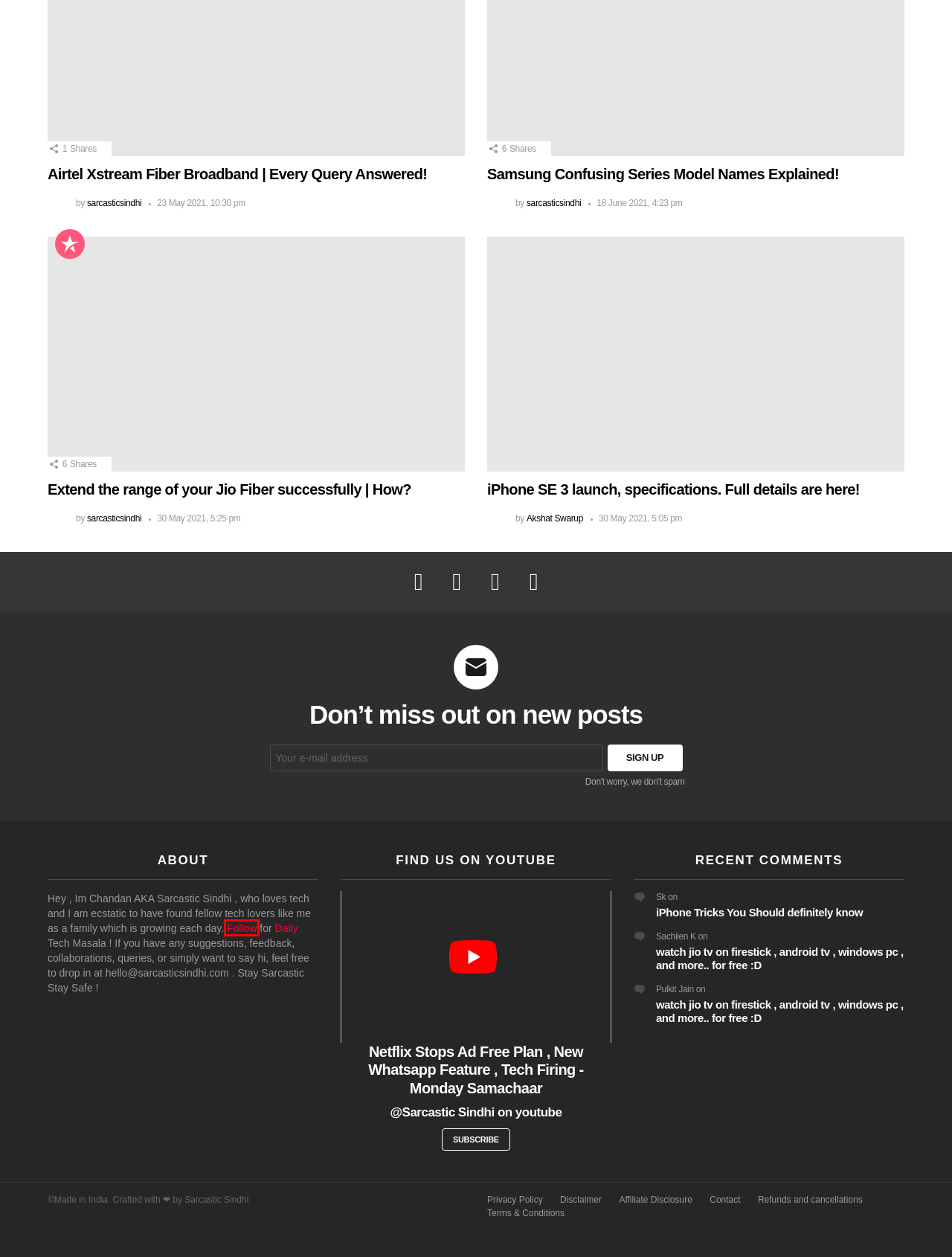Review the screenshot of a webpage that includes a red bounding box. Choose the most suitable webpage description that matches the new webpage after clicking the element within the red bounding box. Here are the candidates:
A. Golf Gearz - Home
B. Theatre Labrva - Entertaintment
C. Disclaimer - Sarcastic Sindhi
D. Terms & Conditions - Sarcastic Sindhi
E. Affiliate Disclosure - Sarcastic Sindhi
F. Contact - Sarcastic Sindhi
G. iPhone Tricks You Should definitely know - Sarcastic Sindhi
H. Refunds and cancellations - Sarcastic Sindhi

B